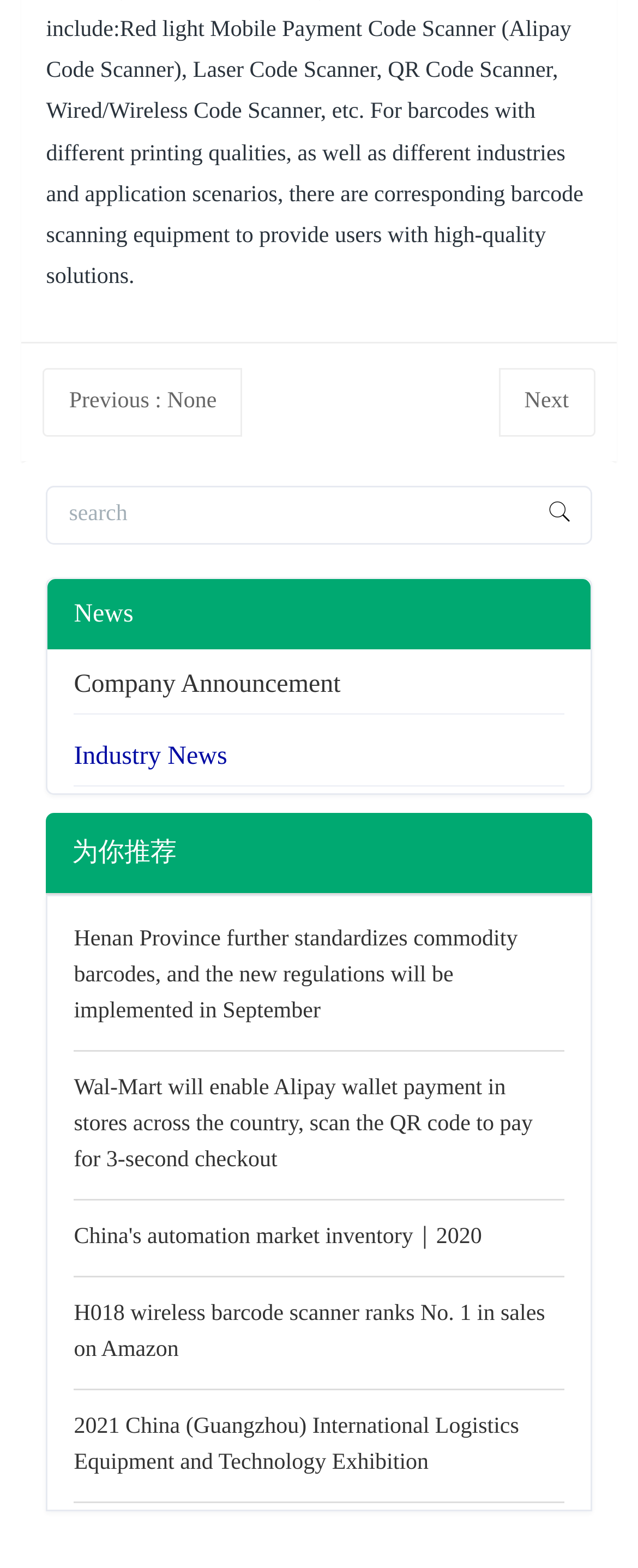Determine the bounding box coordinates for the clickable element required to fulfill the instruction: "read about Henan Province further standardizes commodity barcodes". Provide the coordinates as four float numbers between 0 and 1, i.e., [left, top, right, bottom].

[0.116, 0.591, 0.811, 0.653]